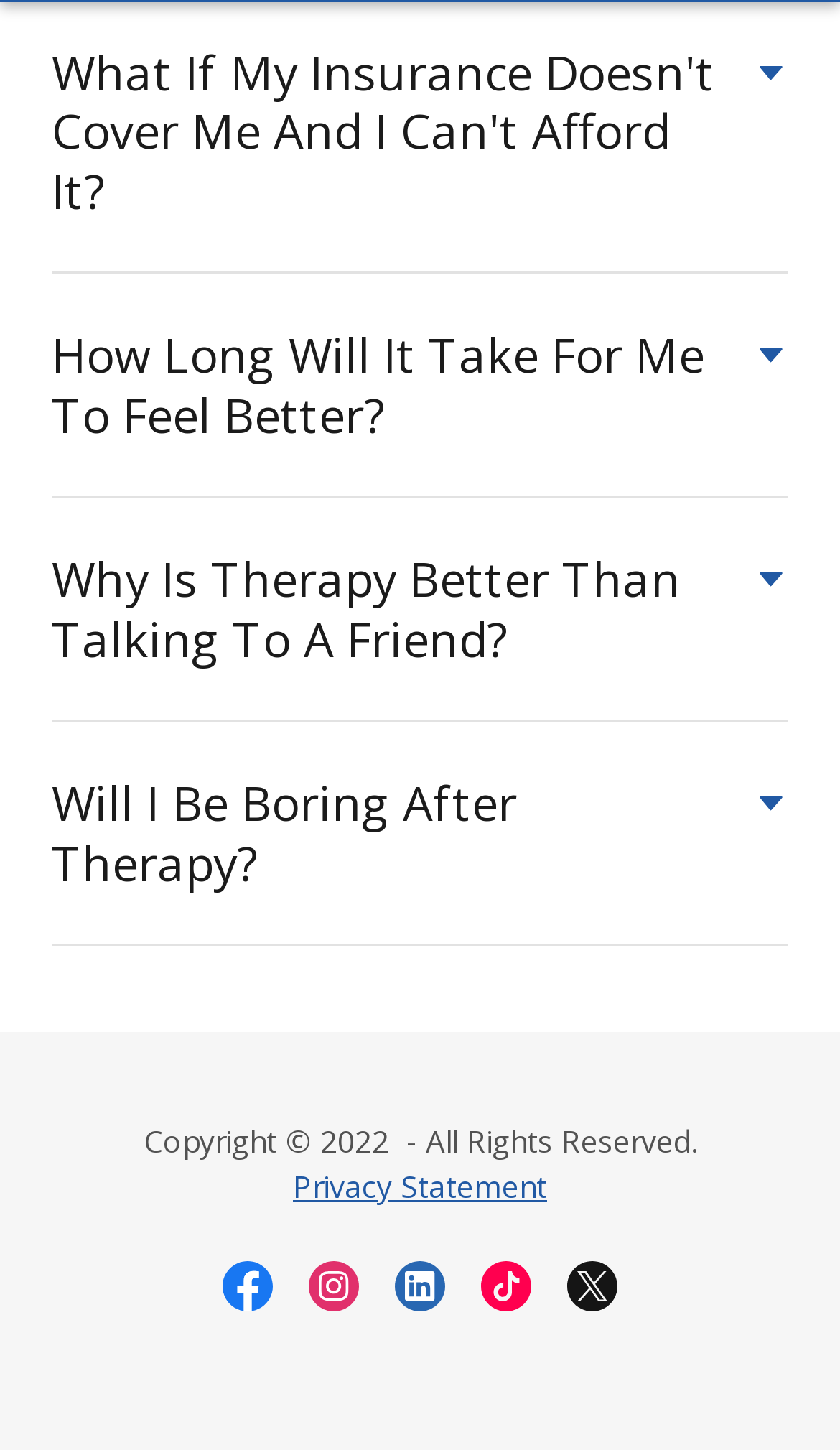Determine the bounding box coordinates of the region to click in order to accomplish the following instruction: "Click on 'Why Is Therapy Better Than Talking To A Friend?' button". Provide the coordinates as four float numbers between 0 and 1, specifically [left, top, right, bottom].

[0.062, 0.367, 0.938, 0.473]